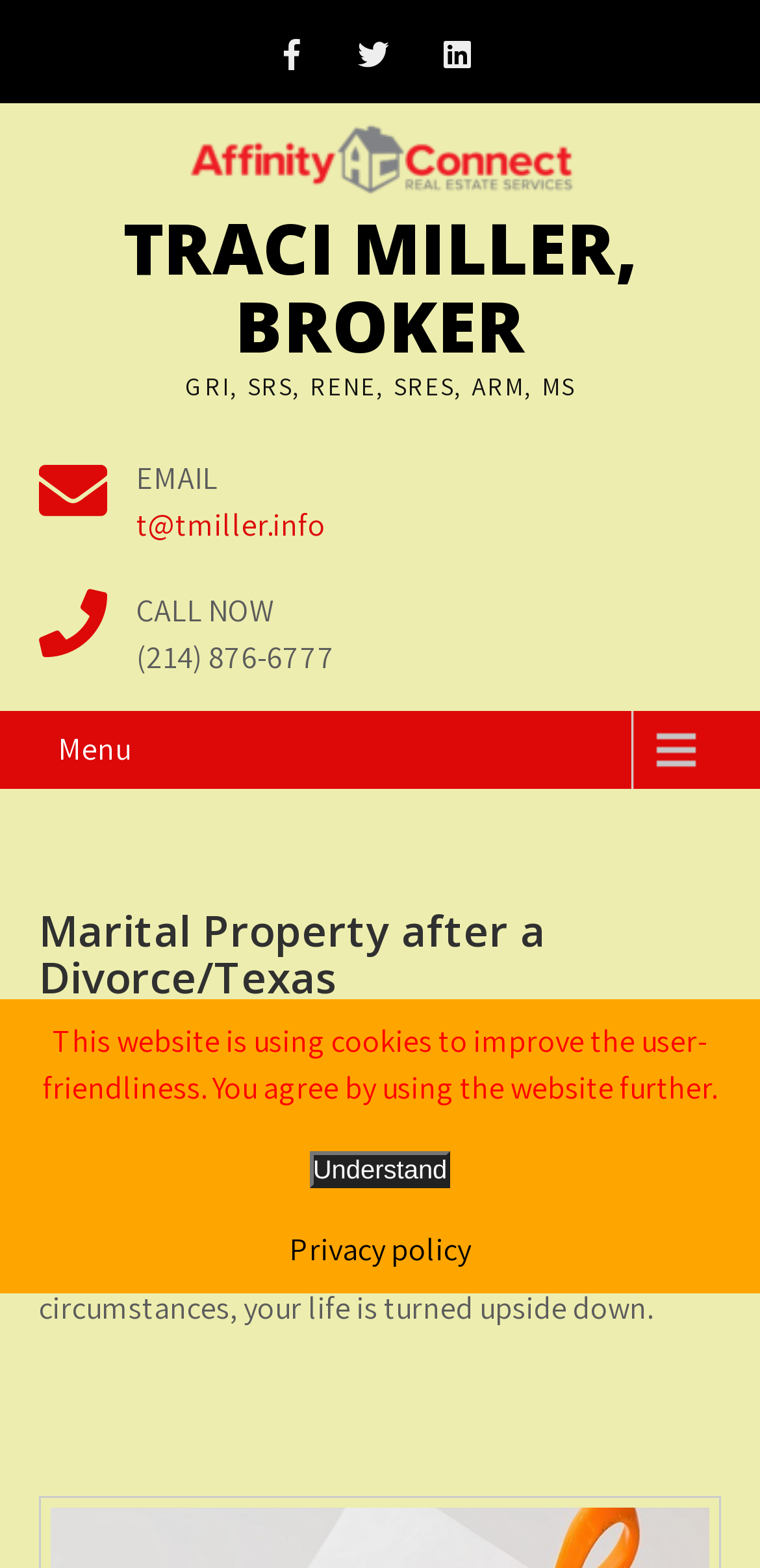What is the broker's name?
Kindly offer a detailed explanation using the data available in the image.

The broker's name can be found in the top section of the webpage, where it is displayed prominently as 'TRACI MILLER, BROKER'. This is also confirmed by the image and link elements with the same text.